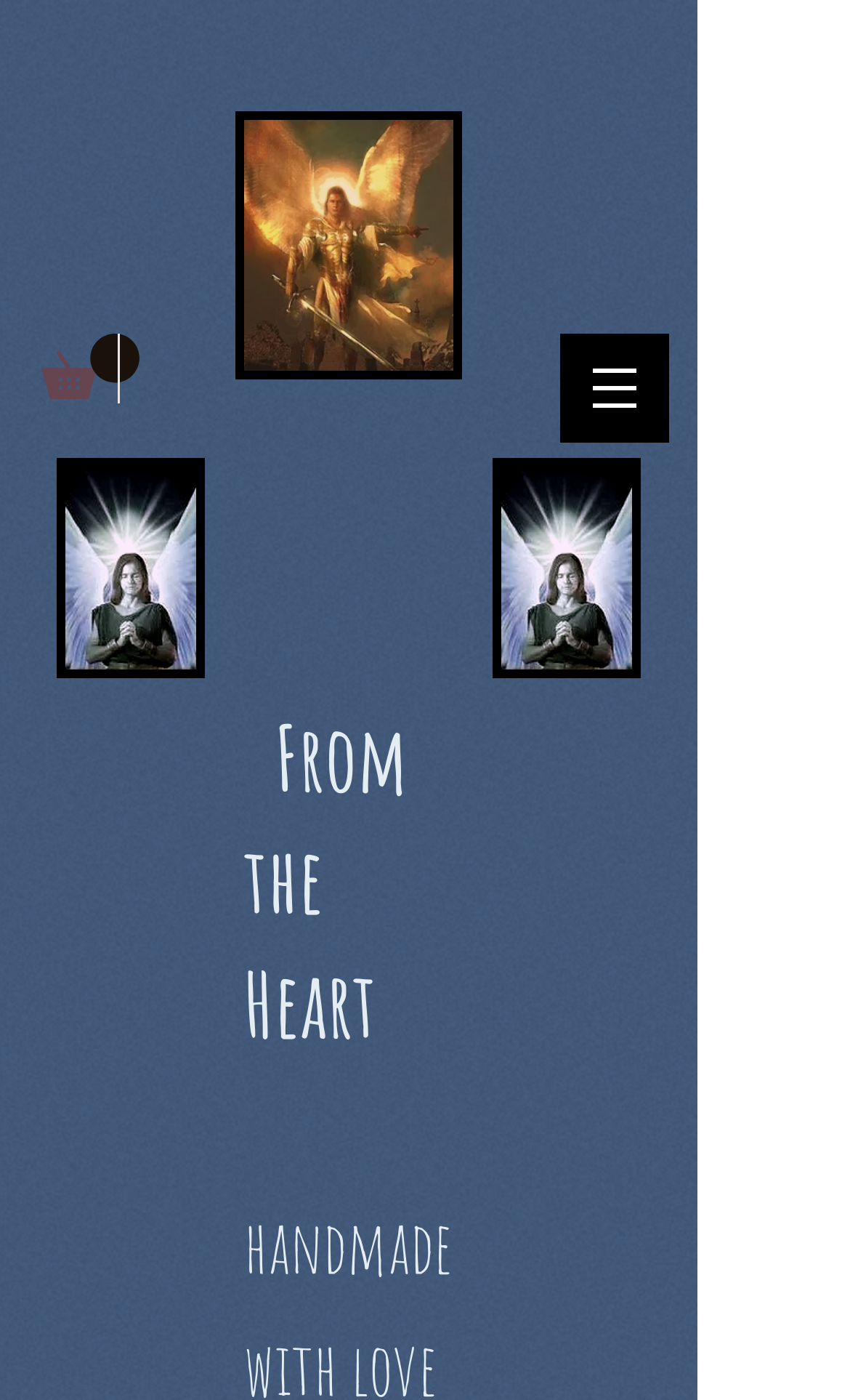What is the main heading of this webpage? Please extract and provide it.

Wired Heart Necklace